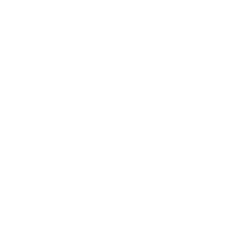Look at the image and write a detailed answer to the question: 
What is the tone of the caption?

The caption is described as having a lighthearted attitude towards navigating the weekend, which suggests an engaging and relatable tone, tailored to an audience interested in marketing and social media management.